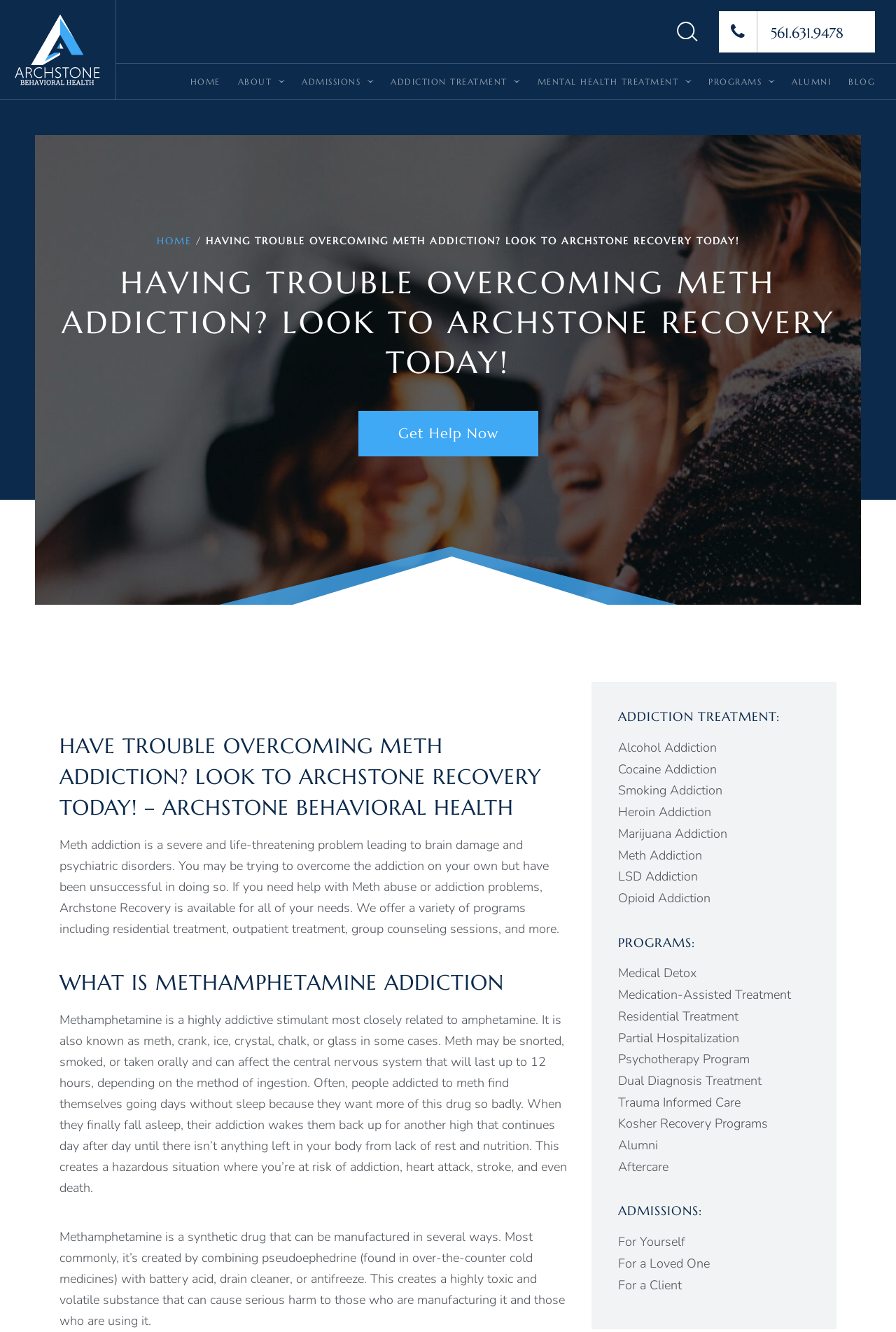How many programs are listed? Refer to the image and provide a one-word or short phrase answer.

11